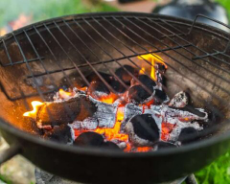Give a comprehensive caption that covers the entire image content.

The image showcases a charcoal grill with glowing embers and flames flickering among the charred briquettes. Positioned outdoors, the grill exudes a warm, inviting ambiance typical of cookouts and barbecues. The grill's cooking grate is visible above the smoldering coals, suggesting readiness for grilling delicious food. The vibrant reds and oranges of the embers contrast with the dark charcoal, emphasizing the heat and energy being produced. This scene encapsulates the essence of outdoor cooking, evoking memories of gatherings, savory aromas, and the joy of shared meals with family and friends.